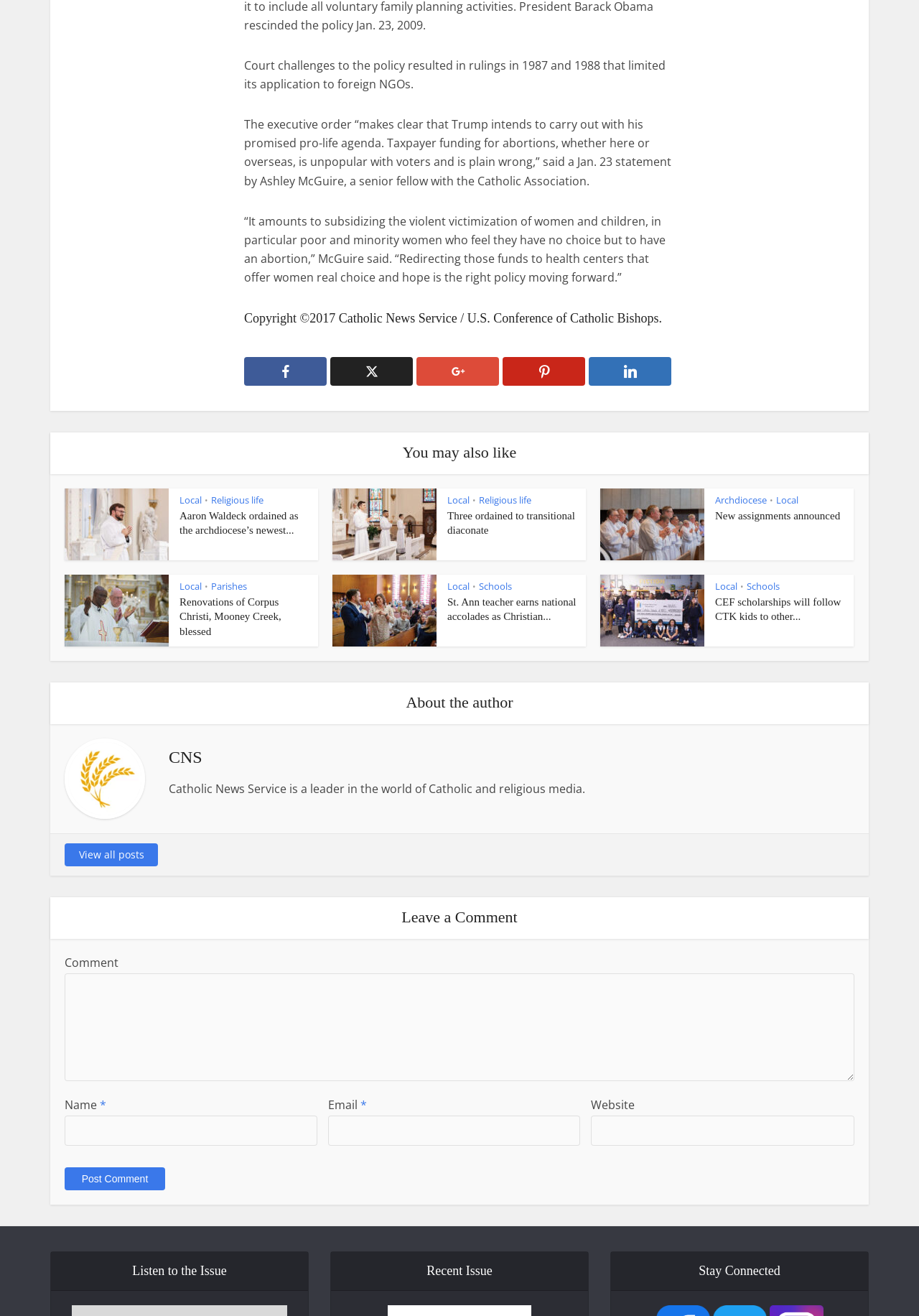Provide the bounding box coordinates of the HTML element described by the text: "Three ordained to transitional diaconate".

[0.487, 0.388, 0.626, 0.407]